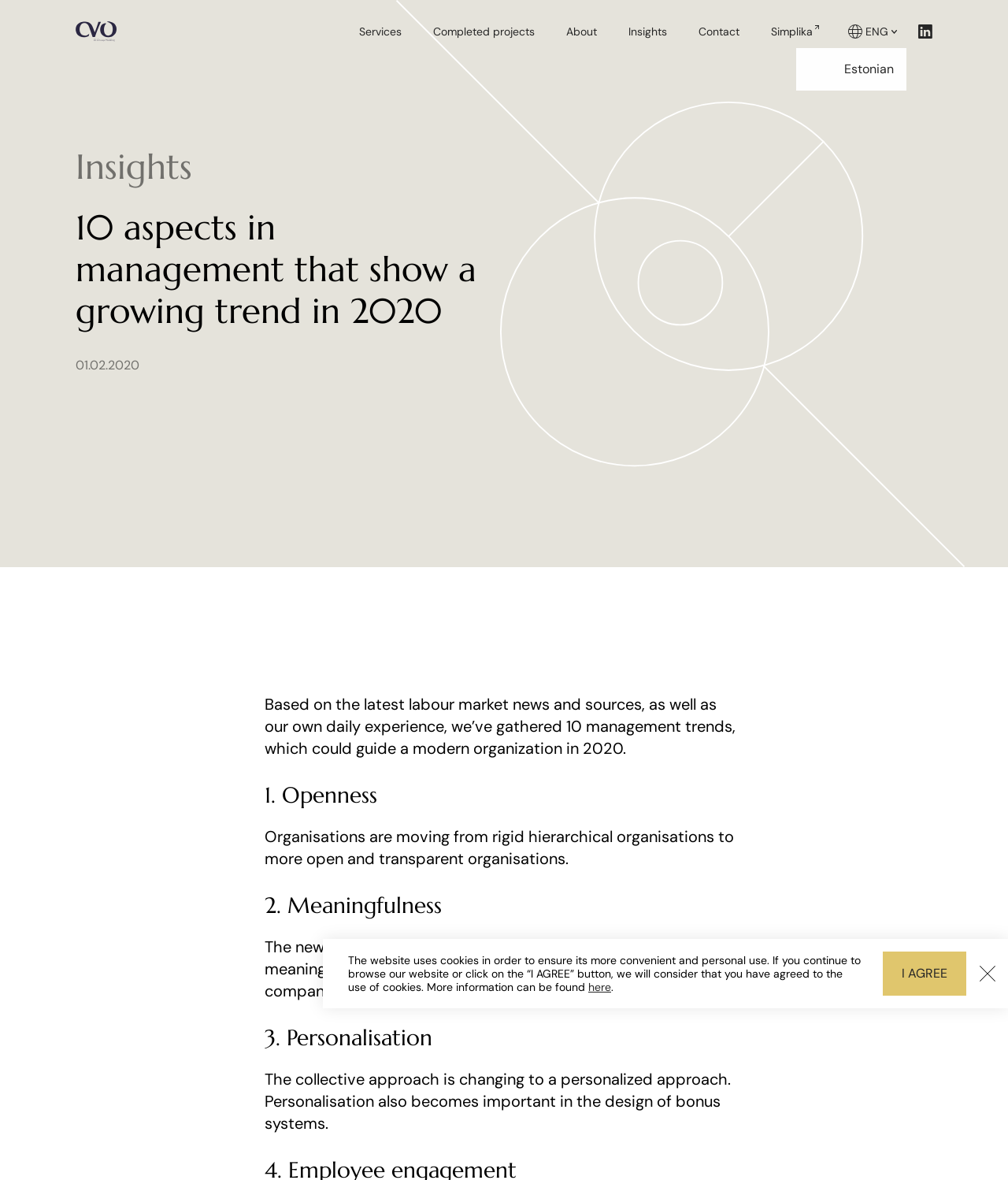Please determine the bounding box coordinates of the clickable area required to carry out the following instruction: "Click the THRIFT & GIFT SHOP link". The coordinates must be four float numbers between 0 and 1, represented as [left, top, right, bottom].

None